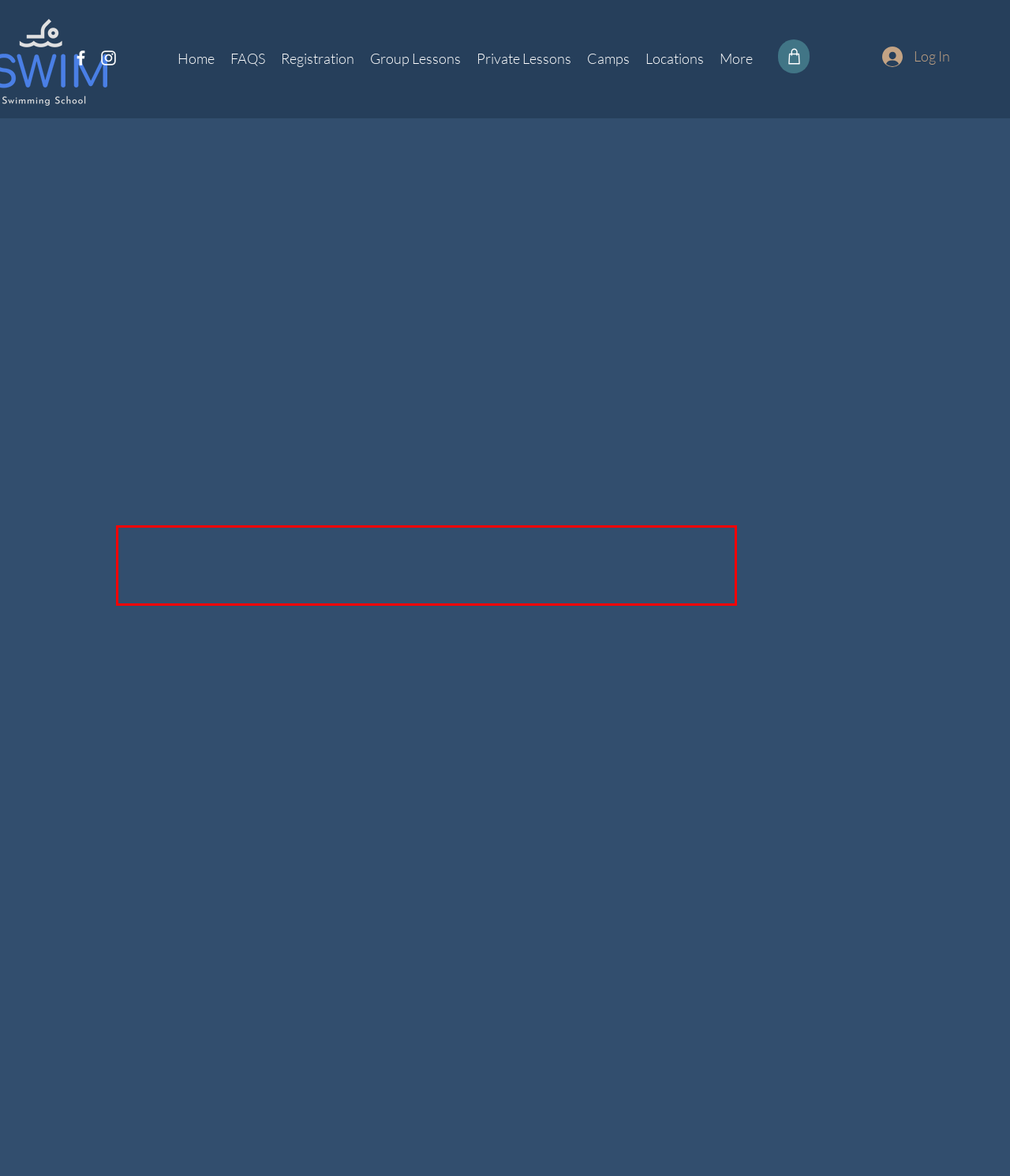Extract and provide the text found inside the red rectangle in the screenshot of the webpage.

If we need to contact you we will do so using the information you provided us with when registering with us on our website. If your contact details change, you can update them by emailing us info@iswimschool.ca